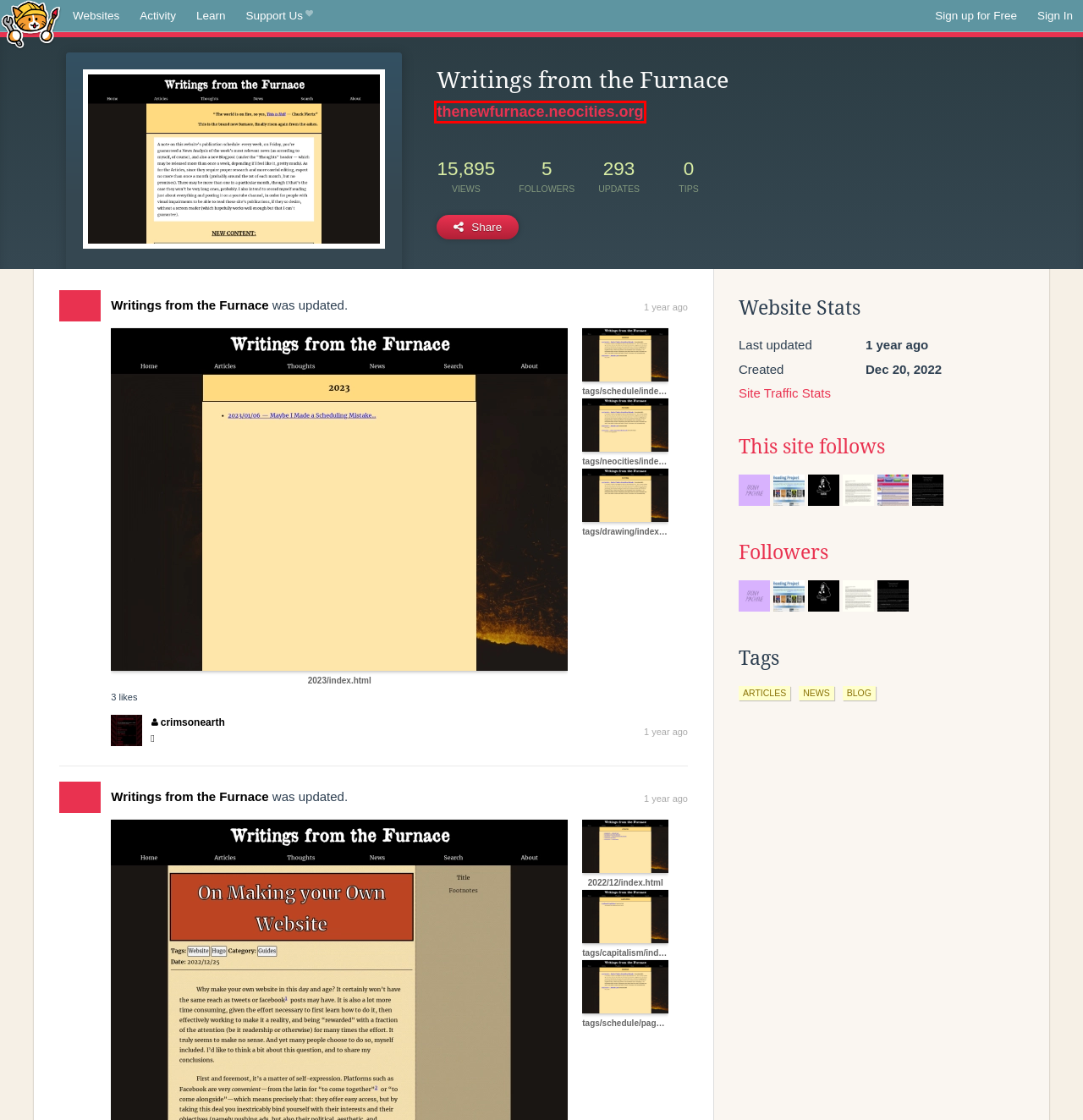Analyze the webpage screenshot with a red bounding box highlighting a UI element. Select the description that best matches the new webpage after clicking the highlighted element. Here are the options:
A. 2022/12 – Writings from the Furnace
B. Schedule – Writings from the Furnace
C. Writings from the Furnace
D. News – Writings from the Furnace
E. On Making your Own Website – Writings from the Furnace
F. 2023 – Writings from the Furnace
G. Neocities – Writings from the Furnace
H. Capitalism – Writings from the Furnace

C